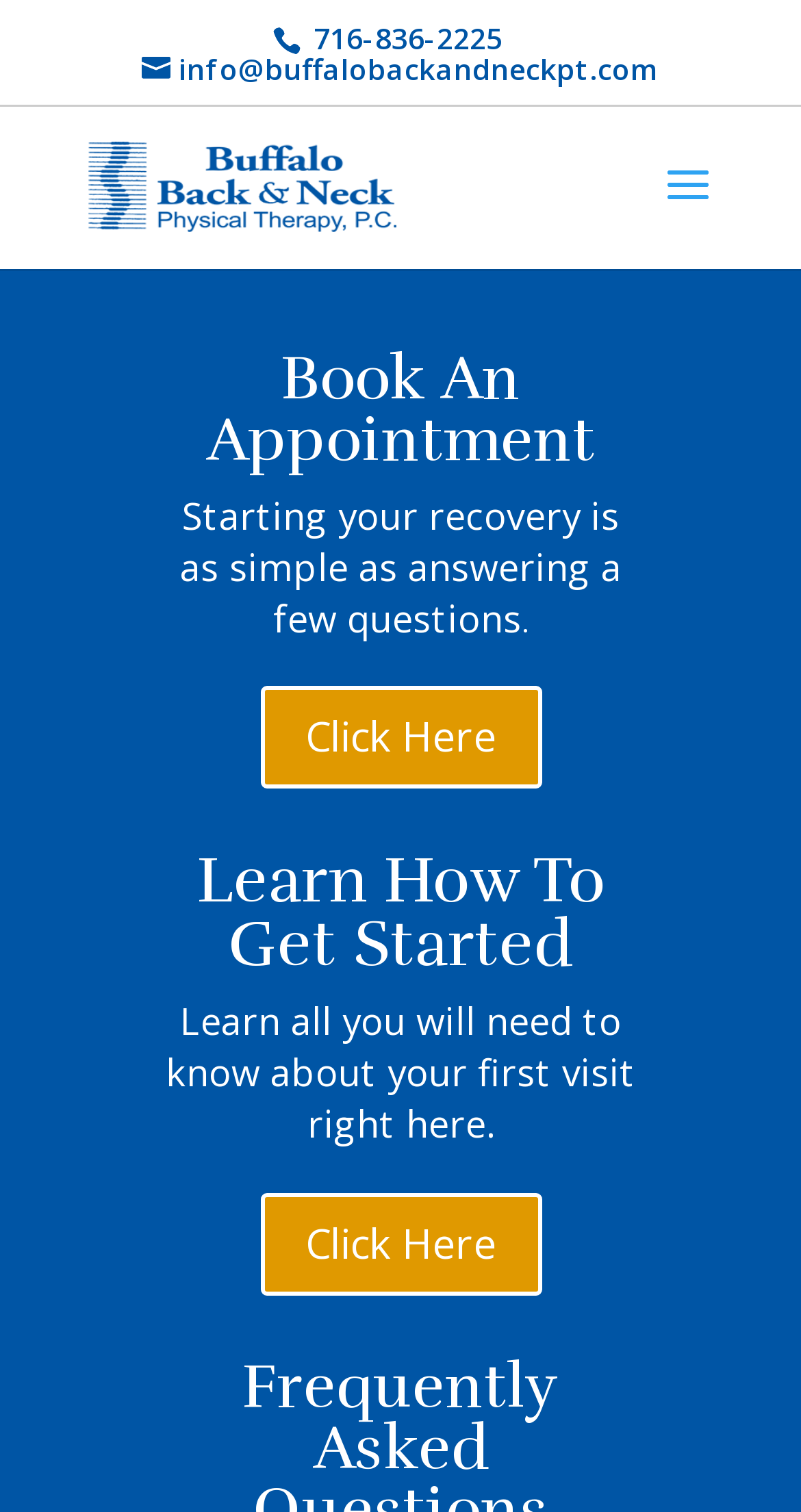Please find and provide the title of the webpage.

Symptoms and Treatment of Back Pain